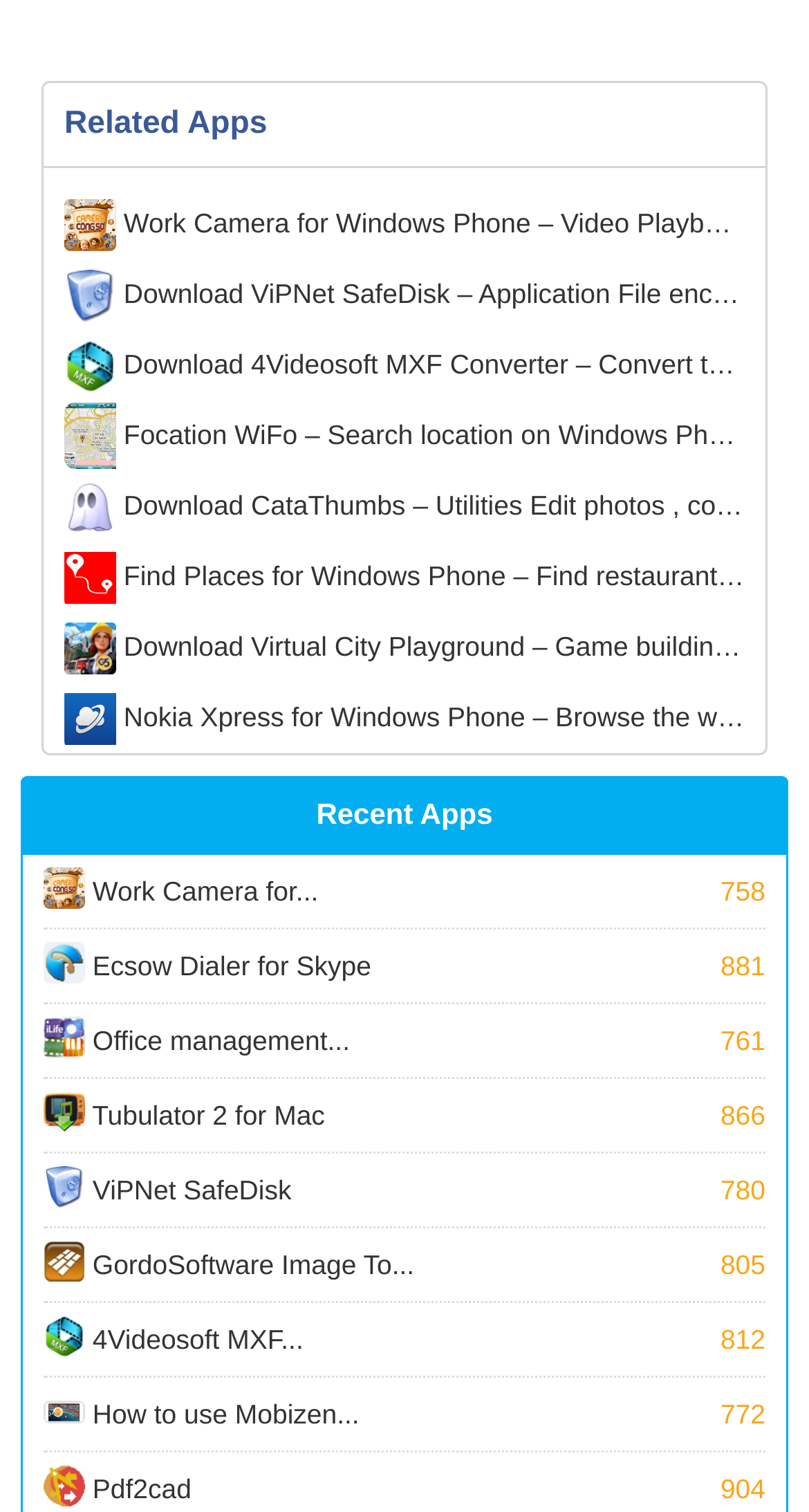Identify the bounding box coordinates for the region of the element that should be clicked to carry out the instruction: "Click on 'Download Ecsow Dialer for Skype – Support calling via Skype'". The bounding box coordinates should be four float numbers between 0 and 1, i.e., [left, top, right, bottom].

[0.054, 0.615, 0.946, 0.663]